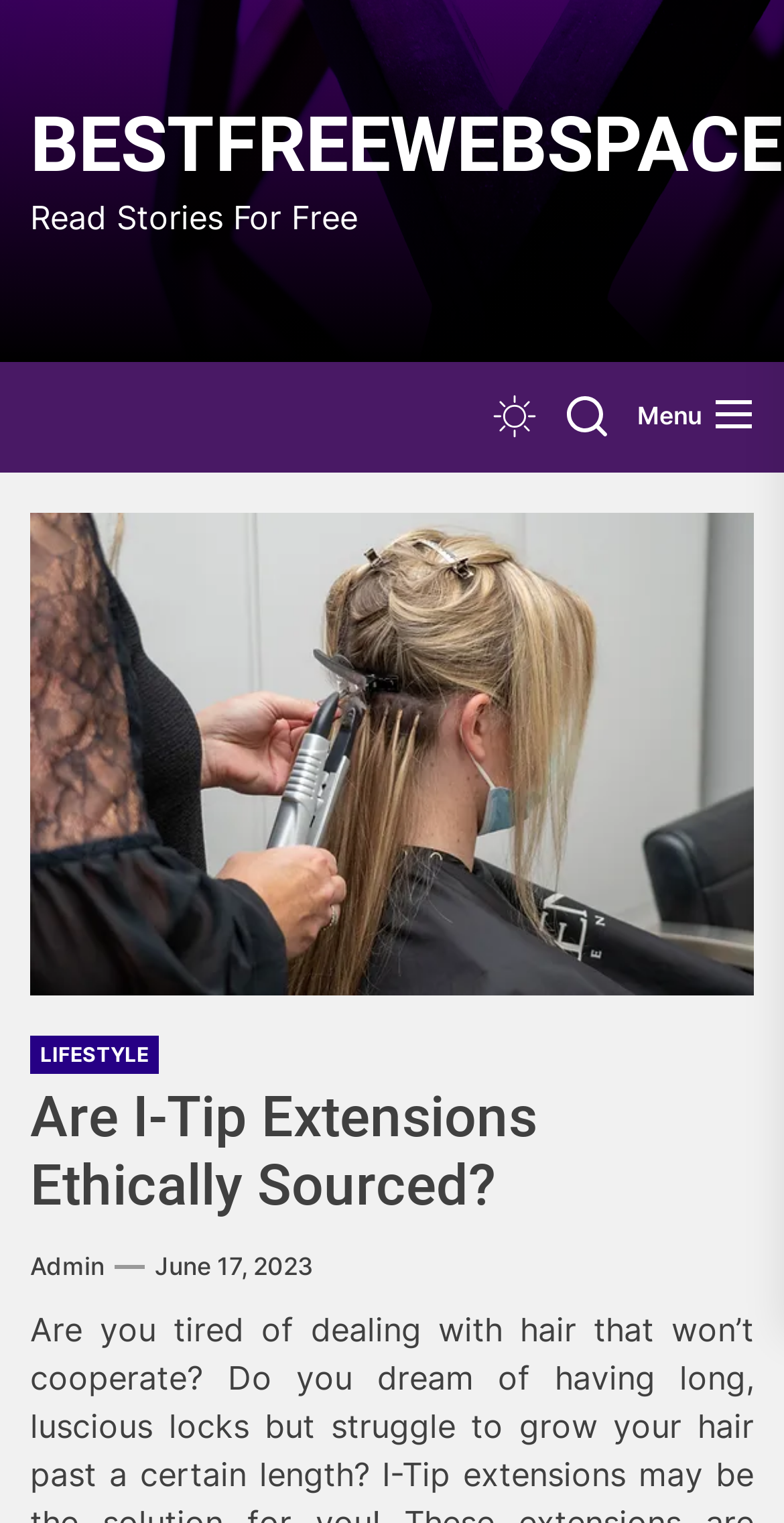Extract the top-level heading from the webpage and provide its text.

Are I-Tip Extensions Ethically Sourced?